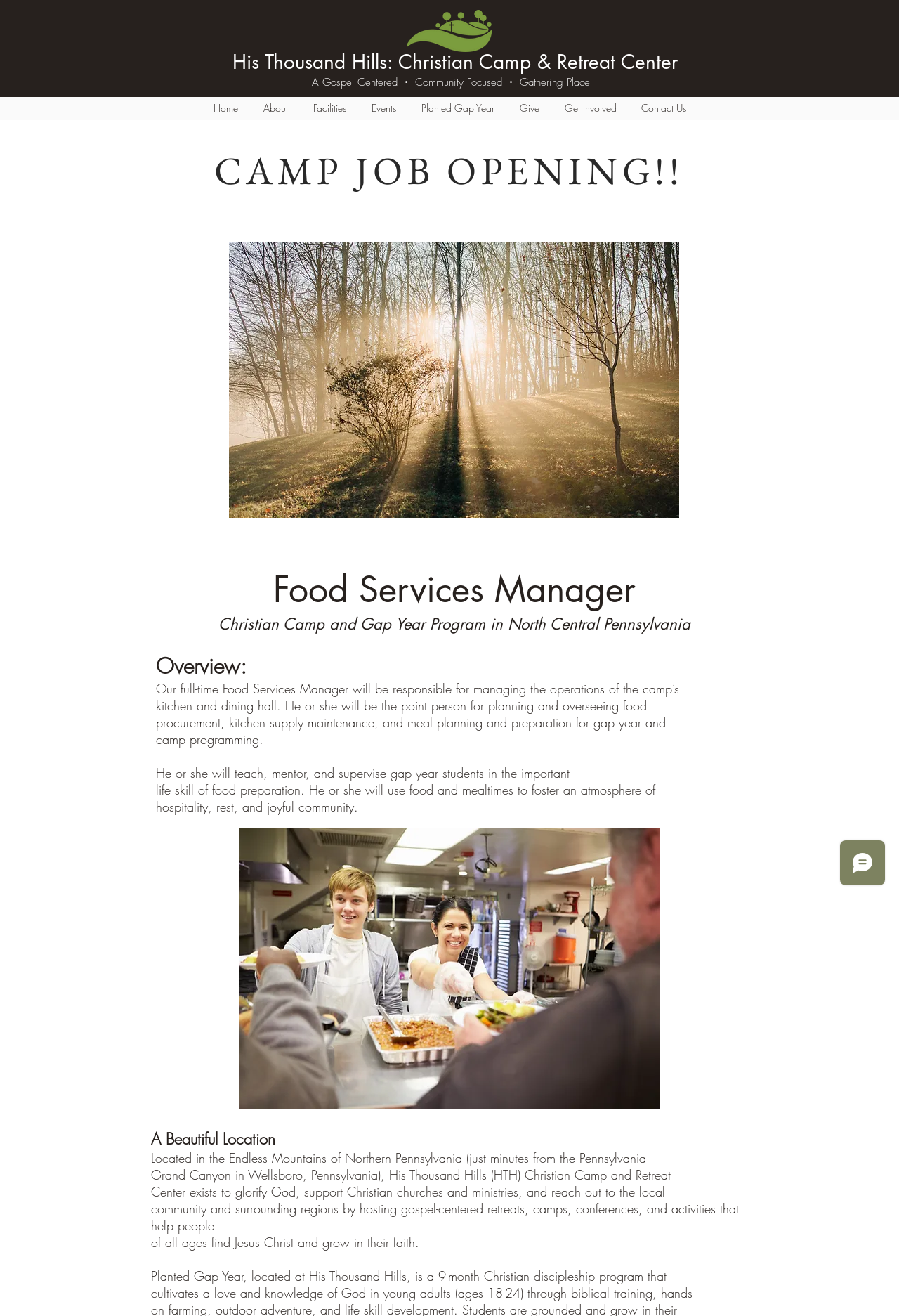Please use the details from the image to answer the following question comprehensively:
What is the job title of the camp job opening?

The job title of the camp job opening is mentioned in the heading element as 'Food Services Manager', which is a key position responsible for managing the operations of the camp's kitchen and dining hall.